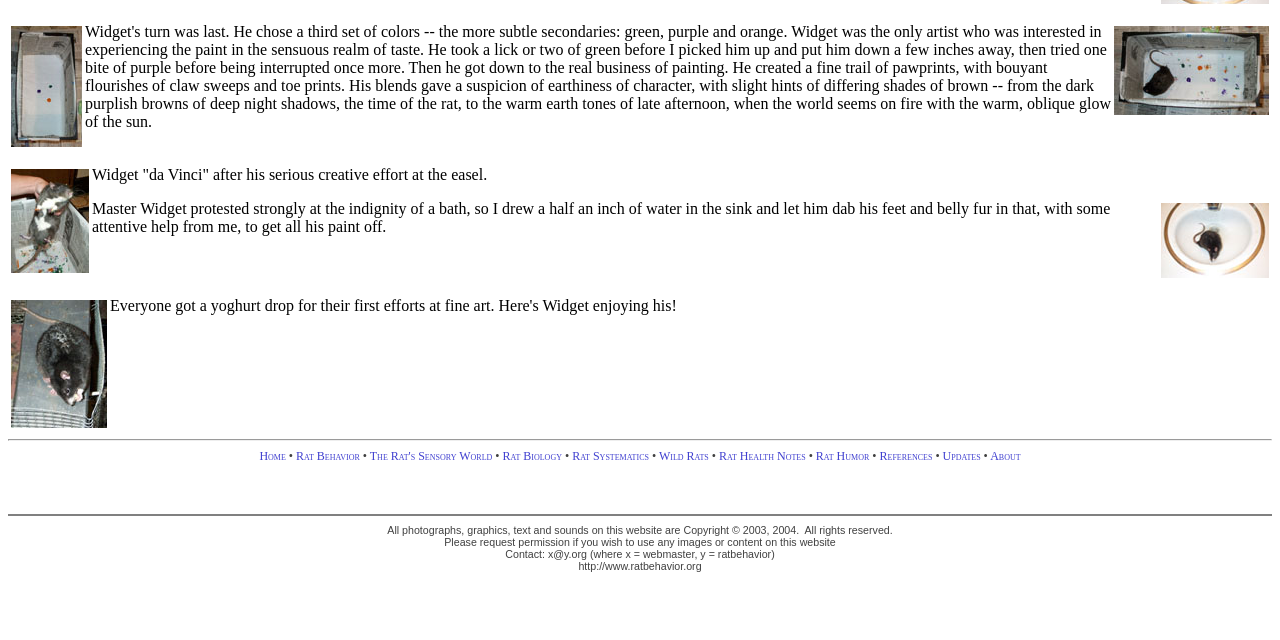Using the webpage screenshot and the element description About, determine the bounding box coordinates. Specify the coordinates in the format (top-left x, top-left y, bottom-right x, bottom-right y) with values ranging from 0 to 1.

[0.774, 0.702, 0.797, 0.723]